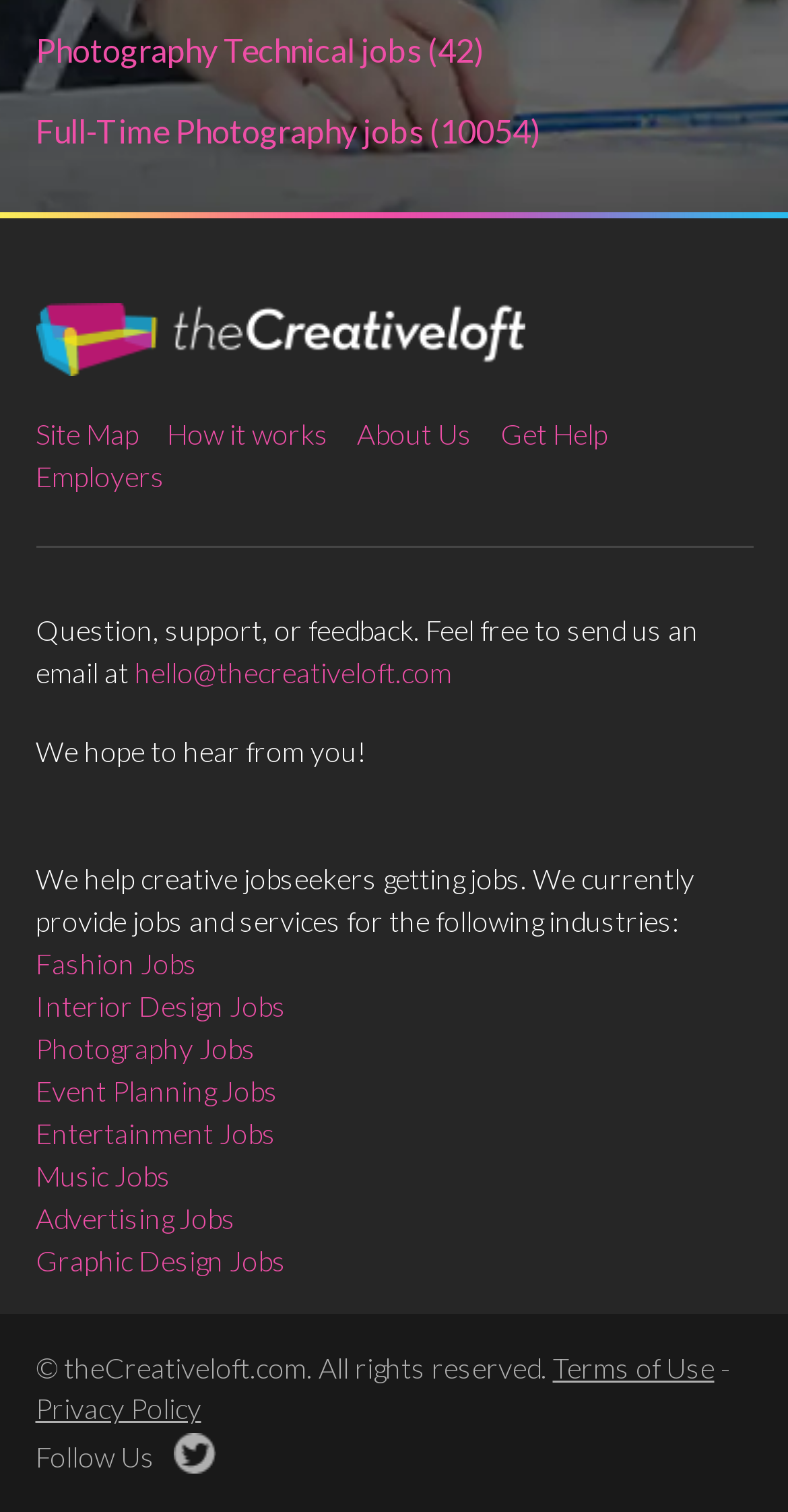Please identify the bounding box coordinates of the element that needs to be clicked to execute the following command: "Get help from the support team". Provide the bounding box using four float numbers between 0 and 1, formatted as [left, top, right, bottom].

[0.635, 0.276, 0.771, 0.299]